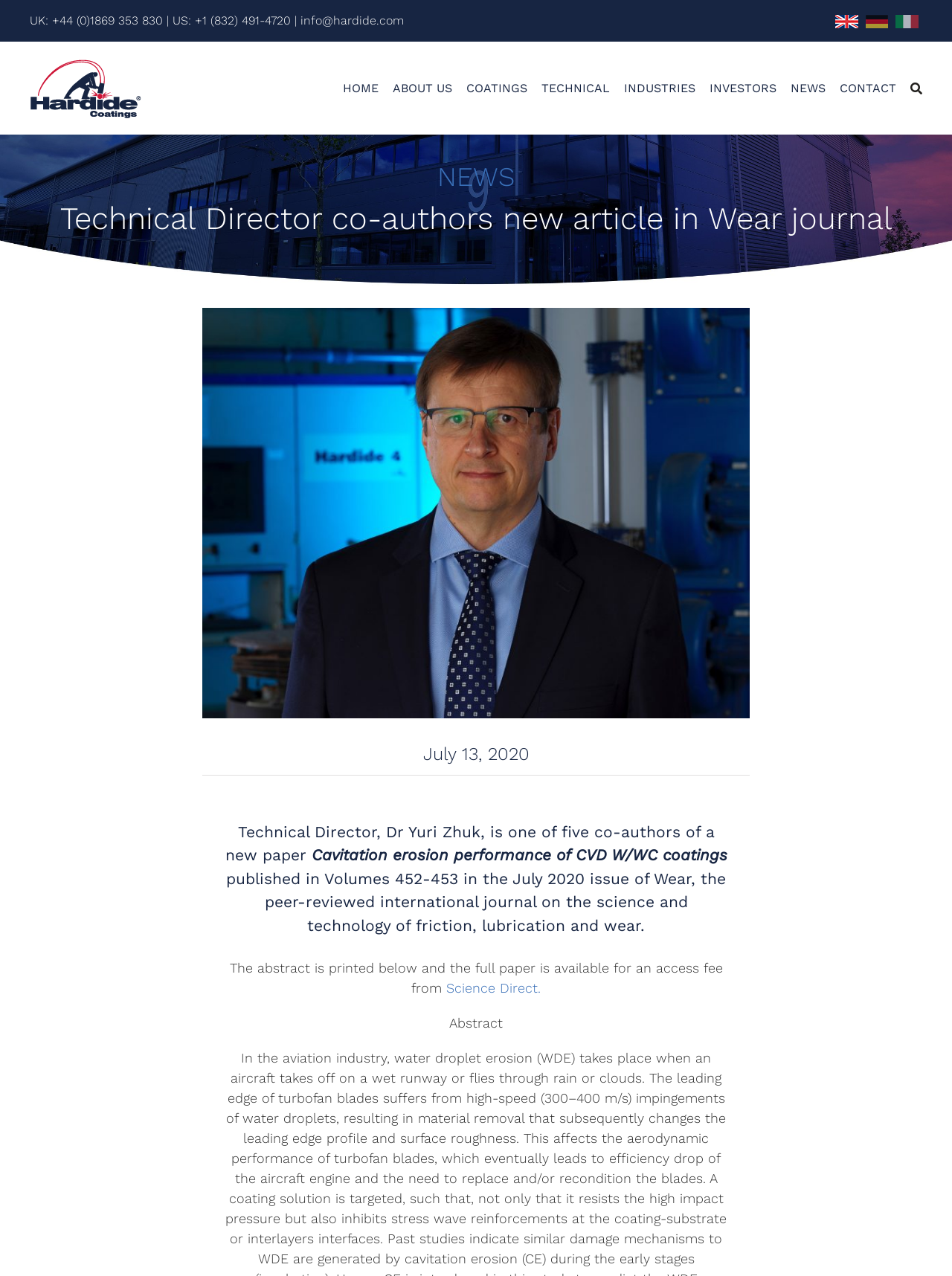Offer a meticulous caption that includes all visible features of the webpage.

The webpage is about a news article from Hardide Coatings, with the title "Technical Director co-authors new article in Wear journal". At the top of the page, there is a navigation menu with links to different sections of the website, including HOME, ABOUT US, COATINGS, and more. Below the navigation menu, there is a heading that reads "NEWS".

The main content of the page is about an article written by Dr. Yuri Zhuk, the Technical Director of Hardide Coatings, along with four other co-authors. The article is titled "Cavitation erosion performance of CVD W/WC coatings" and was published in the July 2020 issue of Wear, a peer-reviewed international journal. There is an image of Dr. Yuri Zhuk on the page.

The article's abstract is printed on the page, and there is a link to access the full paper on Science Direct for a fee. The page also features a logo of Hardide Coatings at the top left corner, along with contact information, including phone numbers and an email address. There are also links to switch the language of the page to English, German, or Italian.